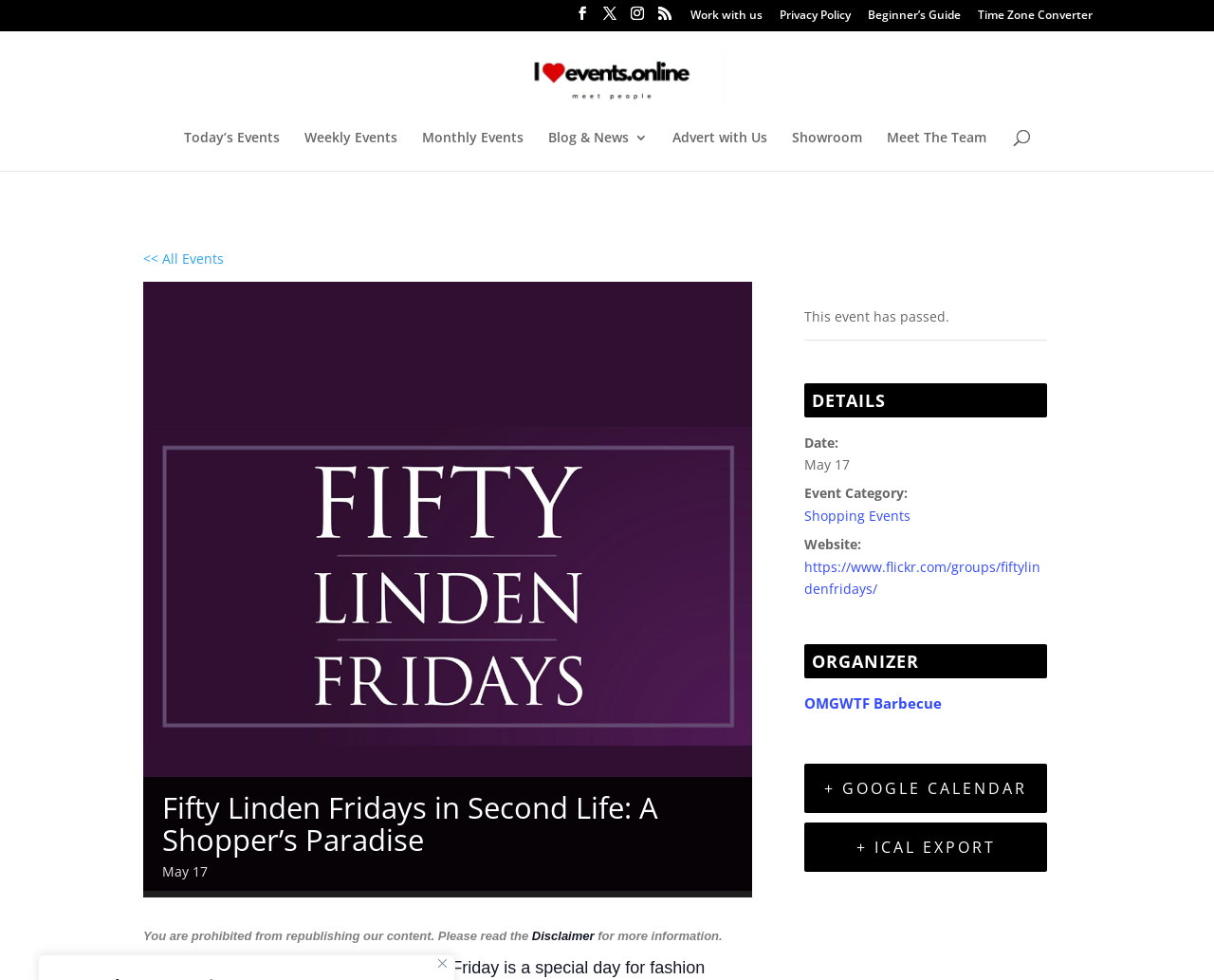Describe all the key features and sections of the webpage thoroughly.

This webpage appears to be an event page for "Fifty Linden Fridays in Second Life: A Shopper's Paradise" on a website called "I Love Events". At the top right corner, there is a close button with an image. Below it, there are several links to other pages, including "Work with us", "Privacy Policy", and "Beginner's Guide". 

On the left side, there is a logo of "I Love Events" with an image, and below it, there are links to different sections of the website, such as "Today's Events", "Weekly Events", "Monthly Events", and "Blog & News". There is also a search box at the top left corner.

The main content of the page is divided into several sections. The first section has a heading "Fifty Linden Fridays in Second Life: A Shopper's Paradise" and a date "May 17". Below it, there is a notice stating "This event has passed." 

The next section is labeled "DETAILS" and contains a list of event details, including the date, event category, and website. The event category is "Shopping Events" and the website is a Flickr group page. 

Below the details section, there is an "ORGANIZER" section, which lists the organizer's name as "OMGWTF Barbecue". There are also two links to add the event to Google Calendar or export it as an iCal file. 

At the bottom of the page, there is a disclaimer notice stating "You are prohibited from republishing our content. Please read the Disclaimer for more information."